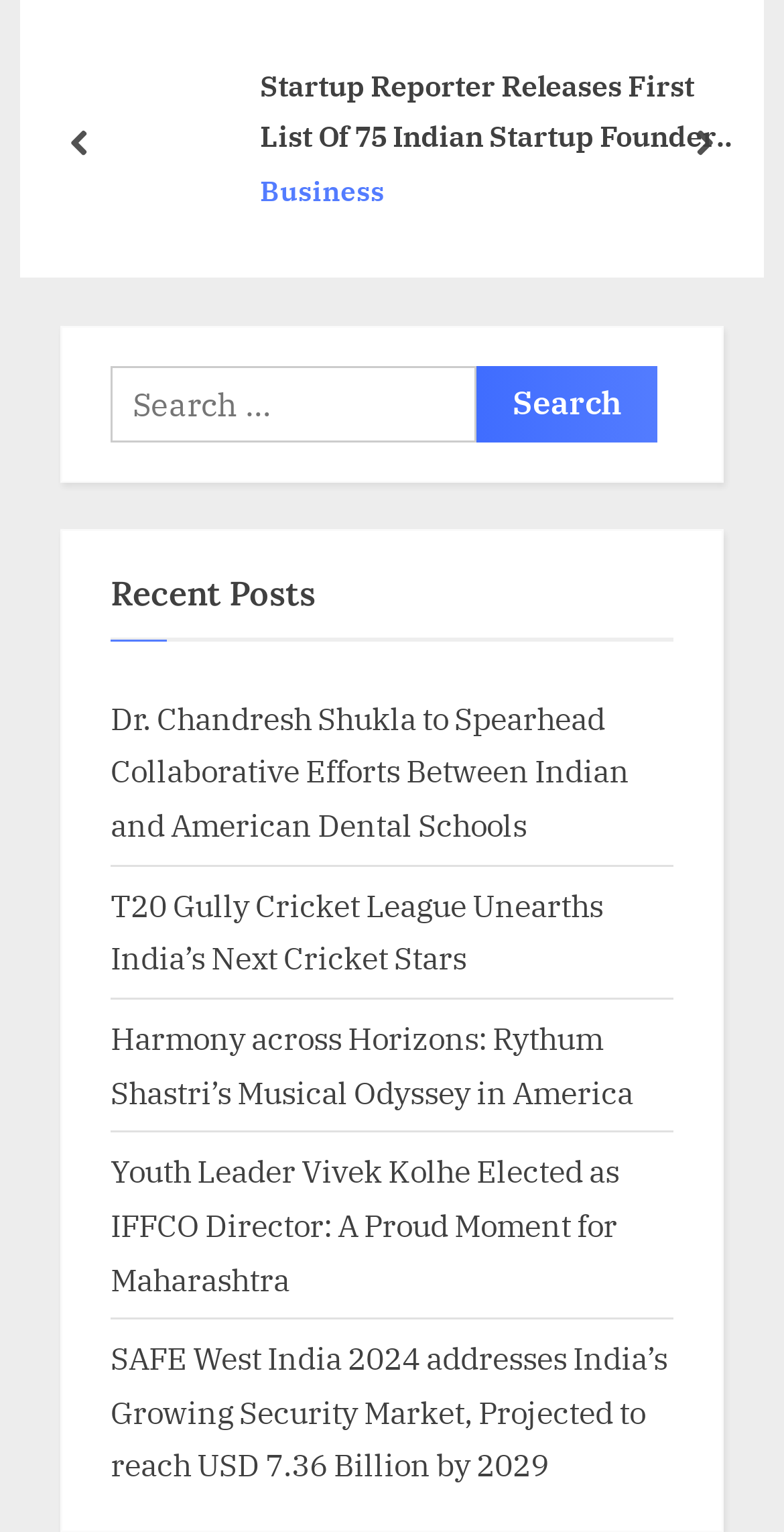Pinpoint the bounding box coordinates of the element that must be clicked to accomplish the following instruction: "Read the recent post about Dr. Chandresh Shukla". The coordinates should be in the format of four float numbers between 0 and 1, i.e., [left, top, right, bottom].

[0.141, 0.455, 0.803, 0.551]